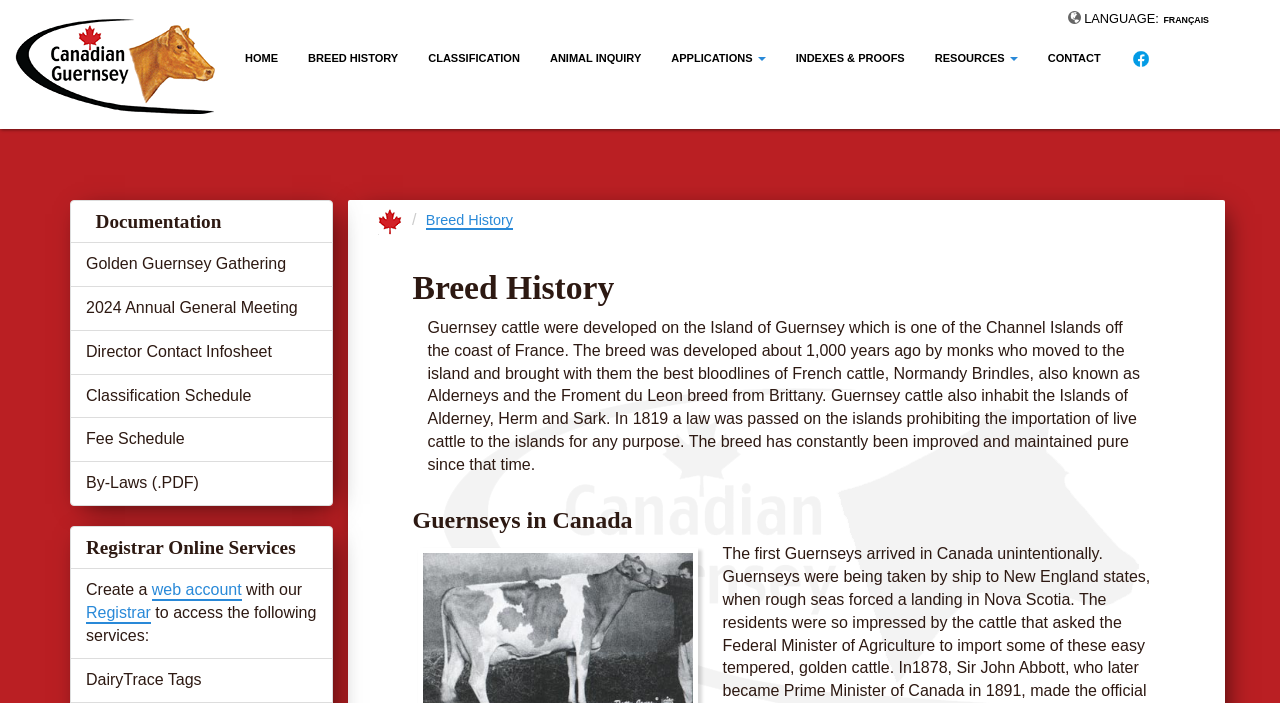Please identify the bounding box coordinates of the element that needs to be clicked to perform the following instruction: "Open the APPLICATIONS menu".

[0.513, 0.047, 0.61, 0.097]